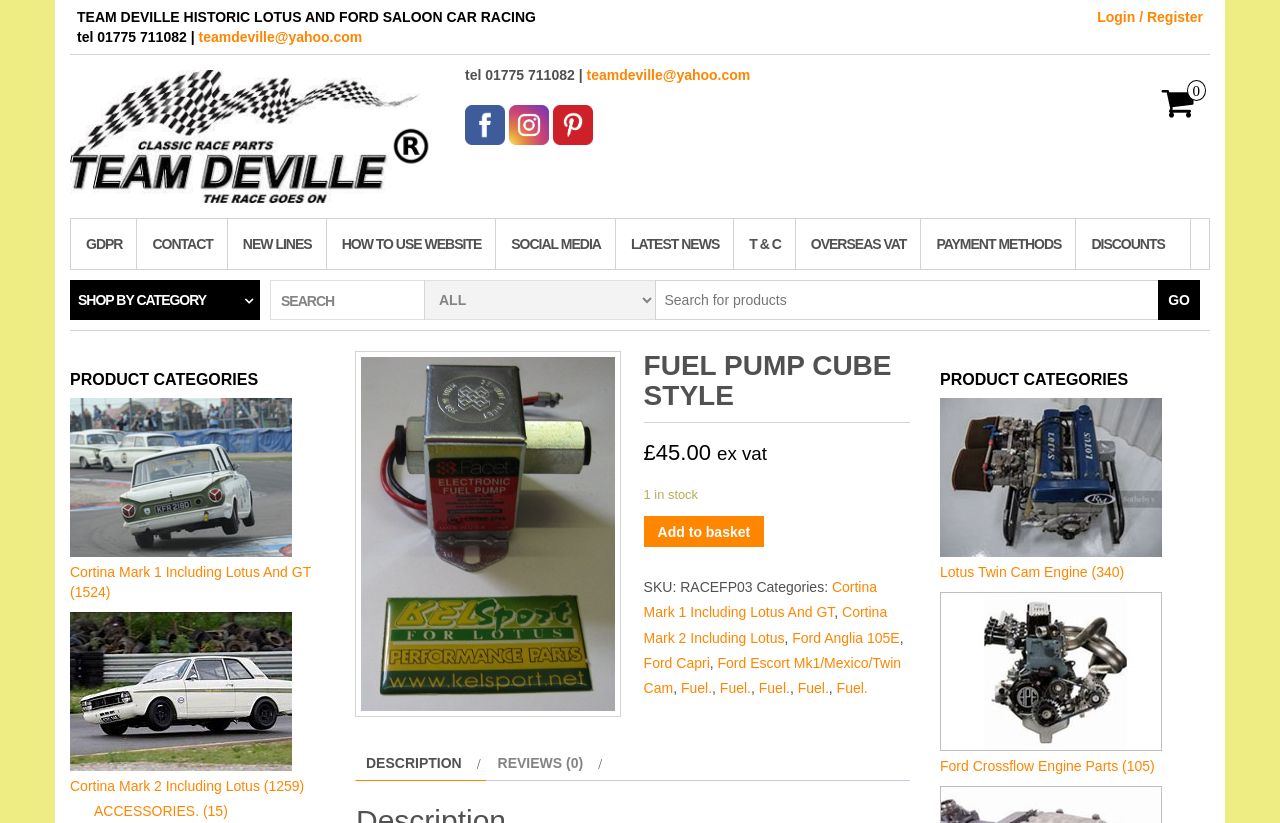Please identify the bounding box coordinates of the clickable element to fulfill the following instruction: "Add to basket". The coordinates should be four float numbers between 0 and 1, i.e., [left, top, right, bottom].

[0.503, 0.627, 0.597, 0.665]